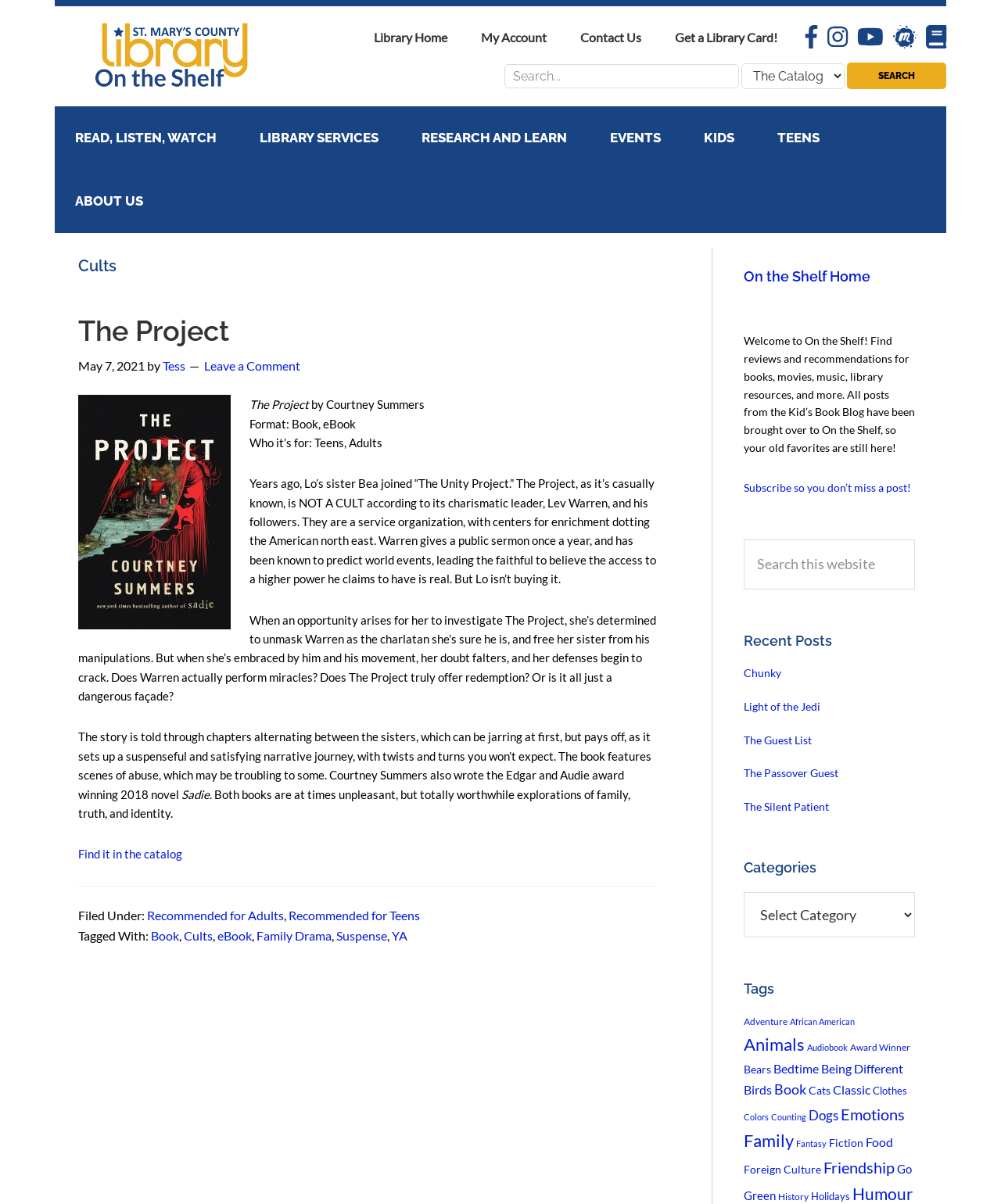Who wrote the book 'The Project'?
Please analyze the image and answer the question with as much detail as possible.

I found the author's name by reading the text 'by Courtney Summers' which is located near the title of the book.